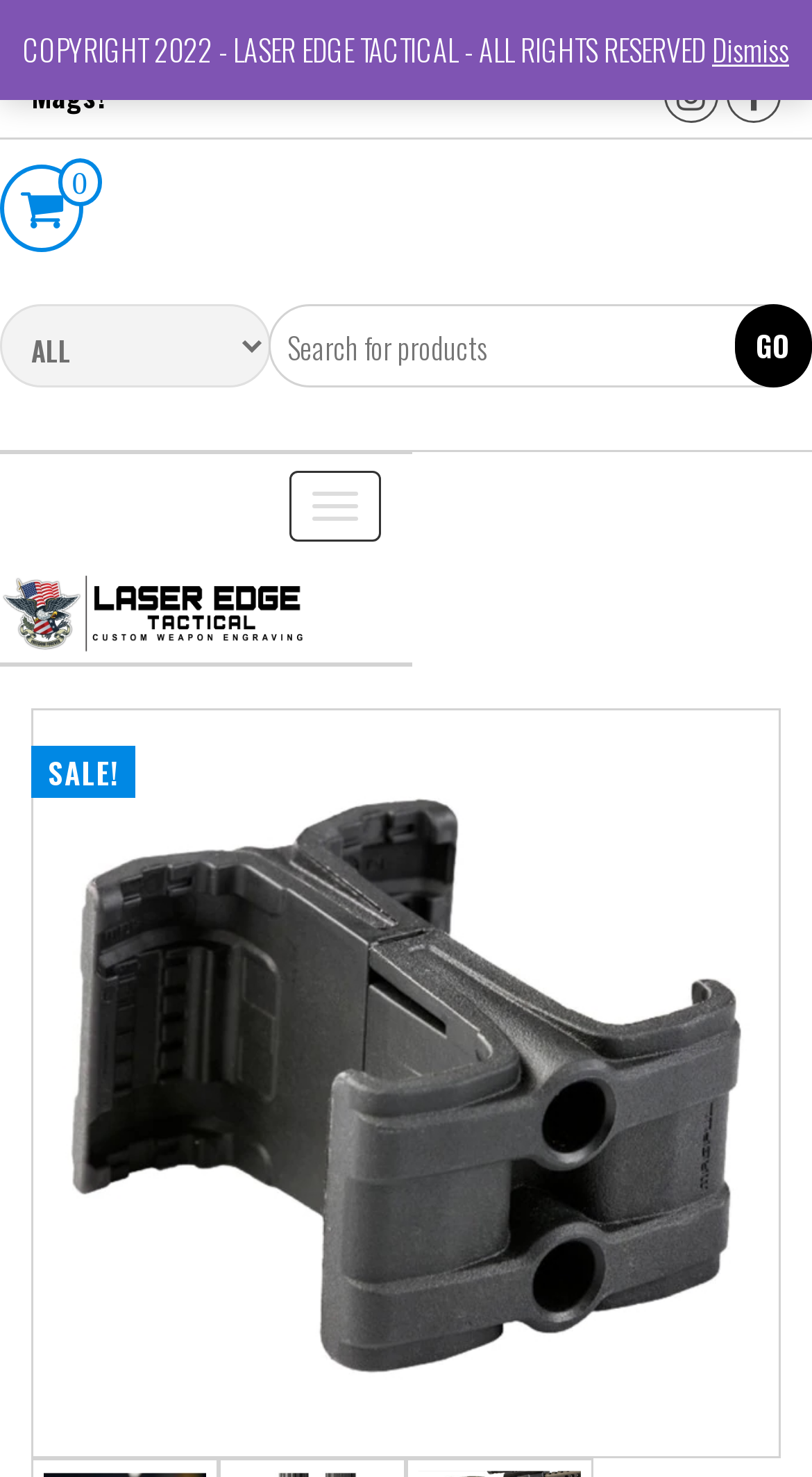Locate the bounding box coordinates of the region to be clicked to comply with the following instruction: "Visit Laser Edge Tactical". The coordinates must be four float numbers between 0 and 1, in the form [left, top, right, bottom].

[0.0, 0.398, 0.38, 0.427]